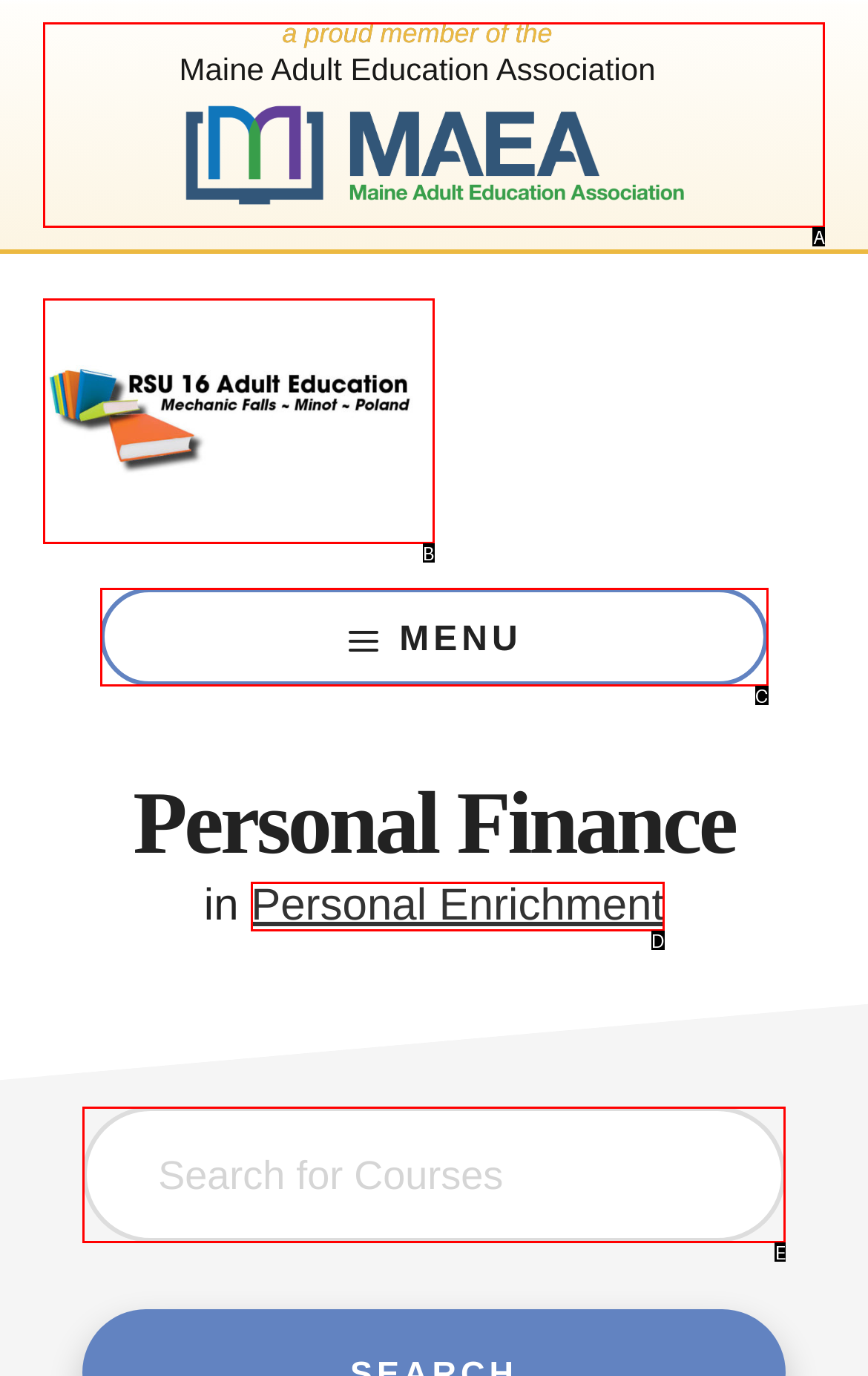Choose the option that aligns with the description: RSU16 Adult Education
Respond with the letter of the chosen option directly.

B